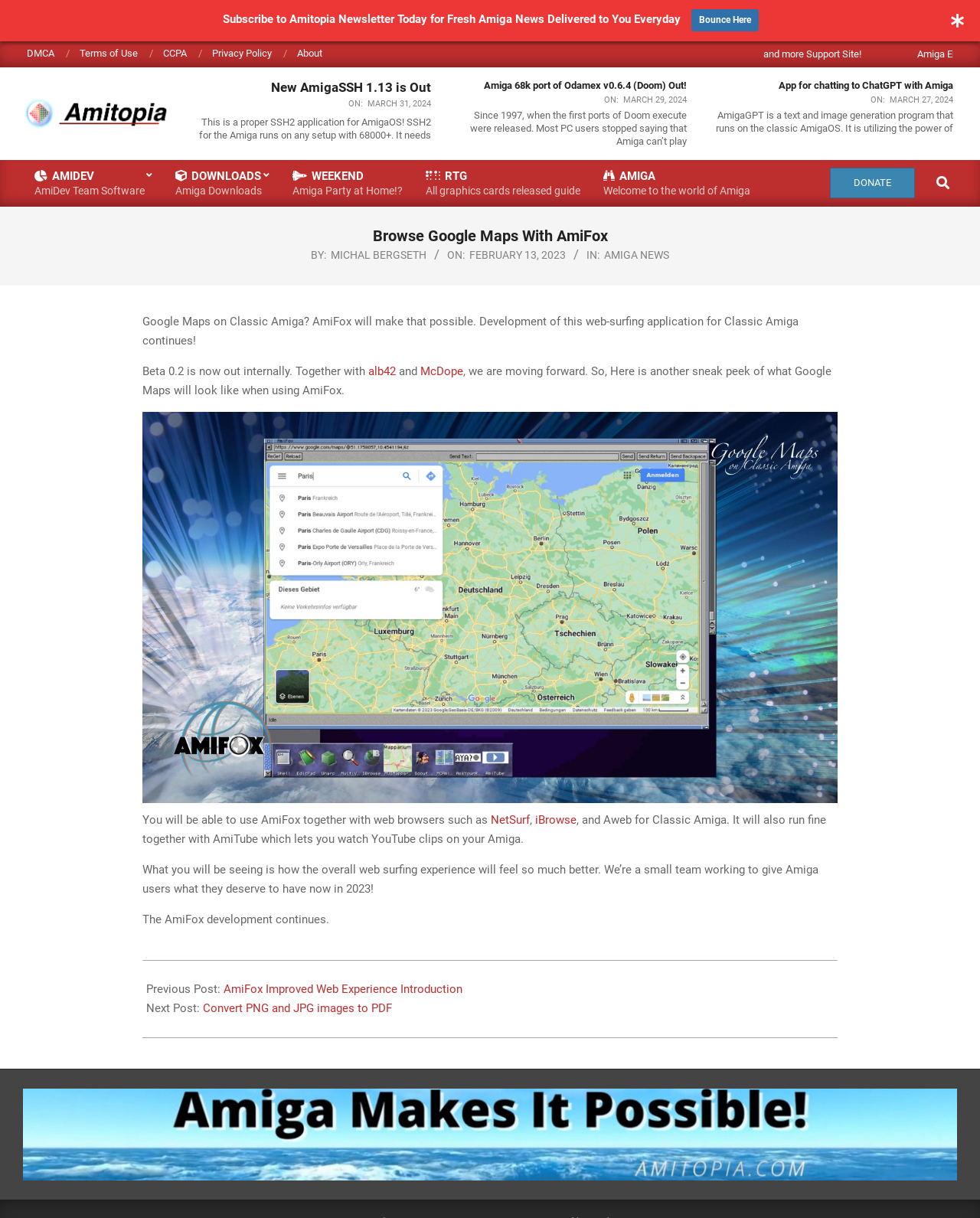Can you extract the headline from the webpage for me?

Browse Google Maps With AmiFox